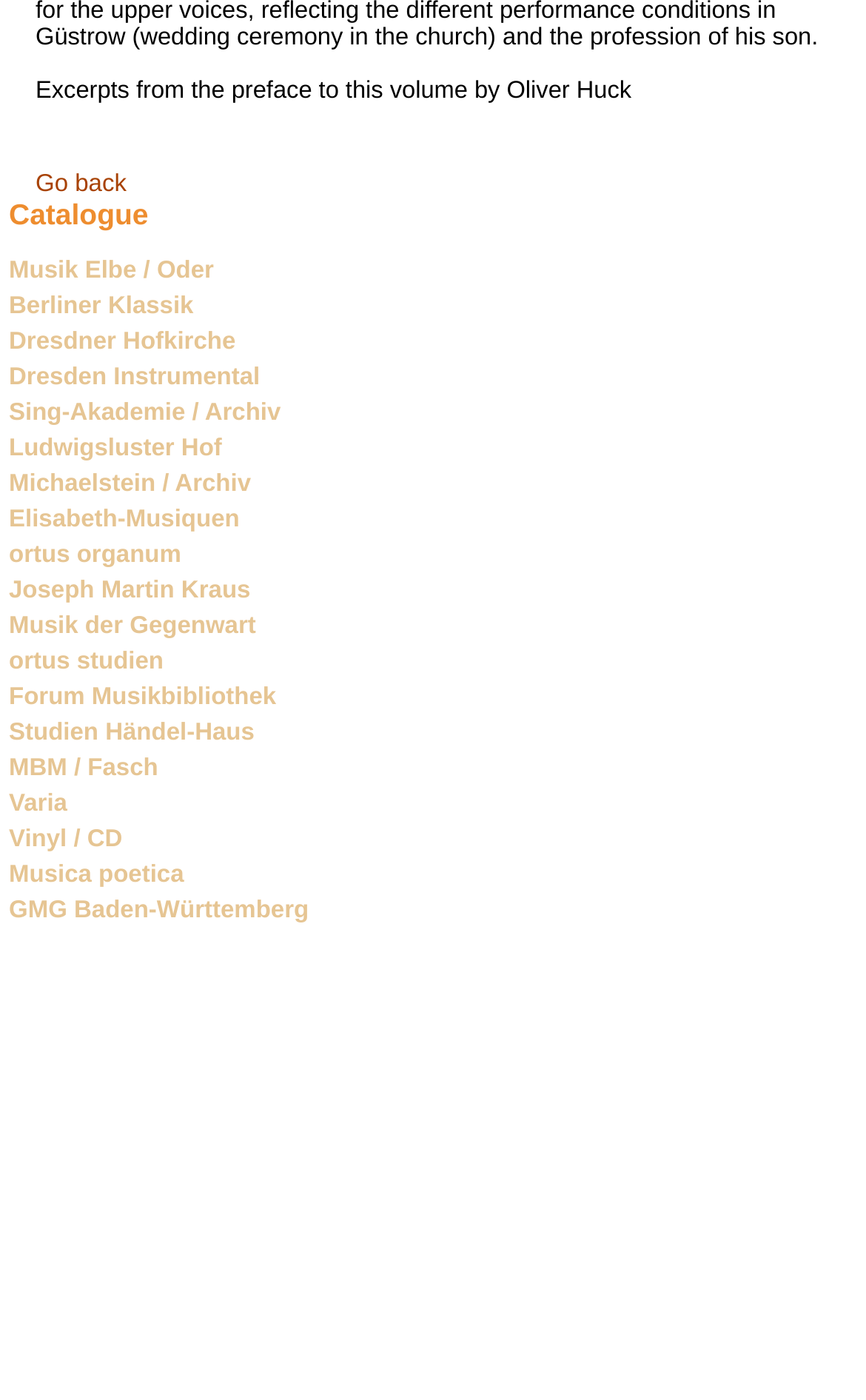Provide the bounding box coordinates for the specified HTML element described in this description: "Musik der Gegenwart". The coordinates should be four float numbers ranging from 0 to 1, in the format [left, top, right, bottom].

[0.01, 0.439, 0.296, 0.458]